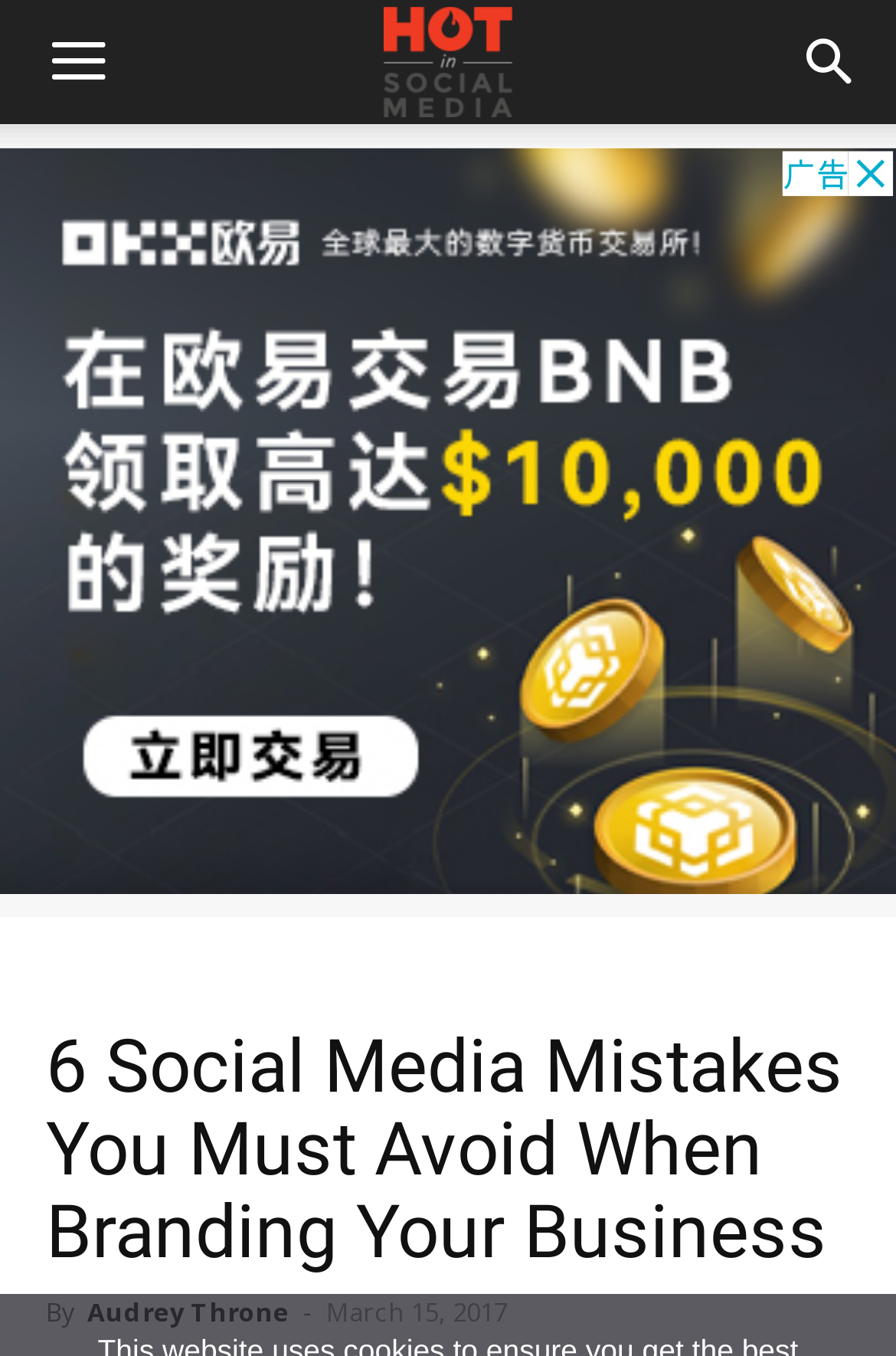What is the date of the article?
Please provide a single word or phrase as your answer based on the screenshot.

March 15, 2017